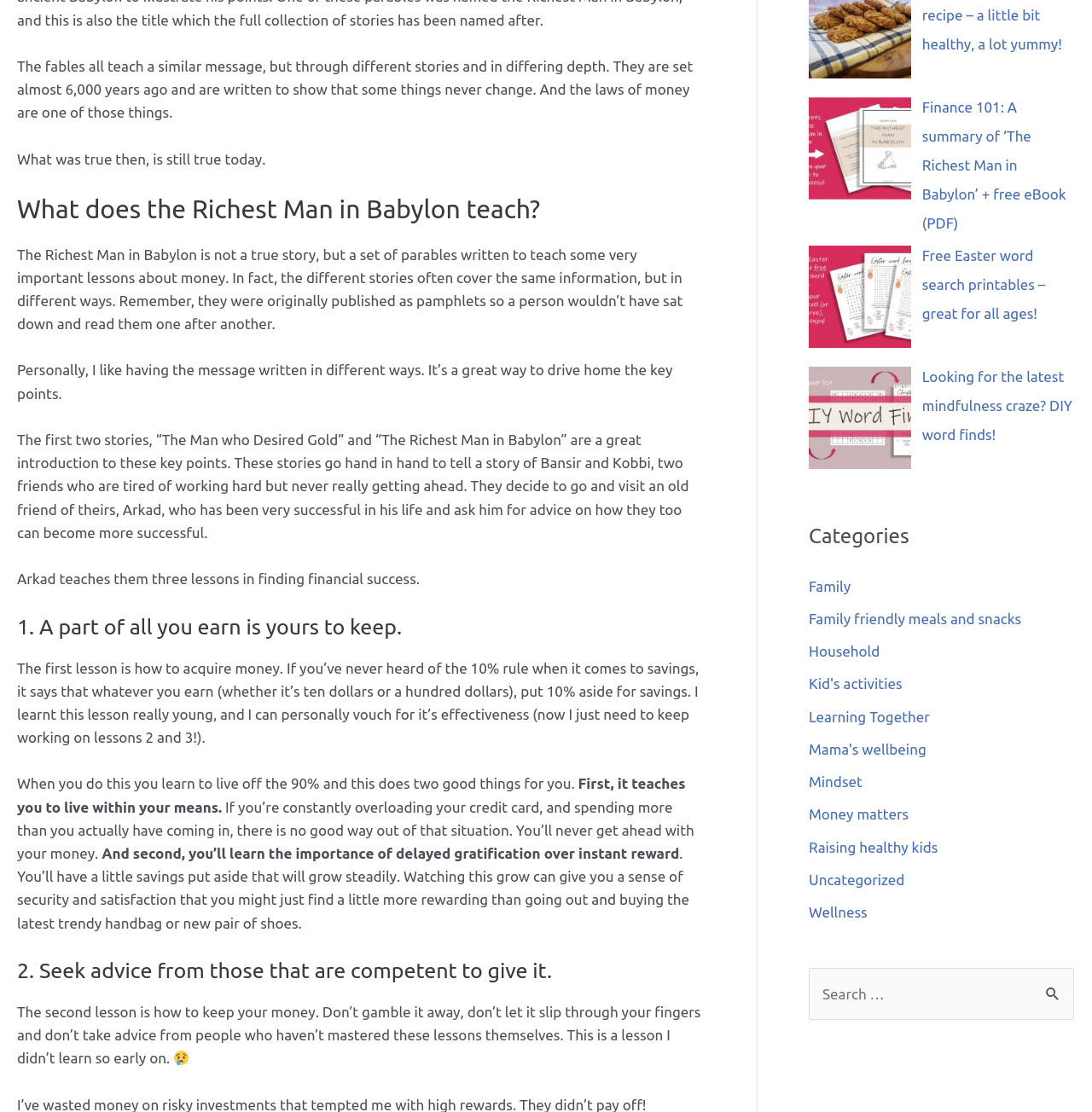Find the bounding box coordinates of the clickable region needed to perform the following instruction: "Click on the 'HOME BUSINESS' link". The coordinates should be provided as four float numbers between 0 and 1, i.e., [left, top, right, bottom].

None